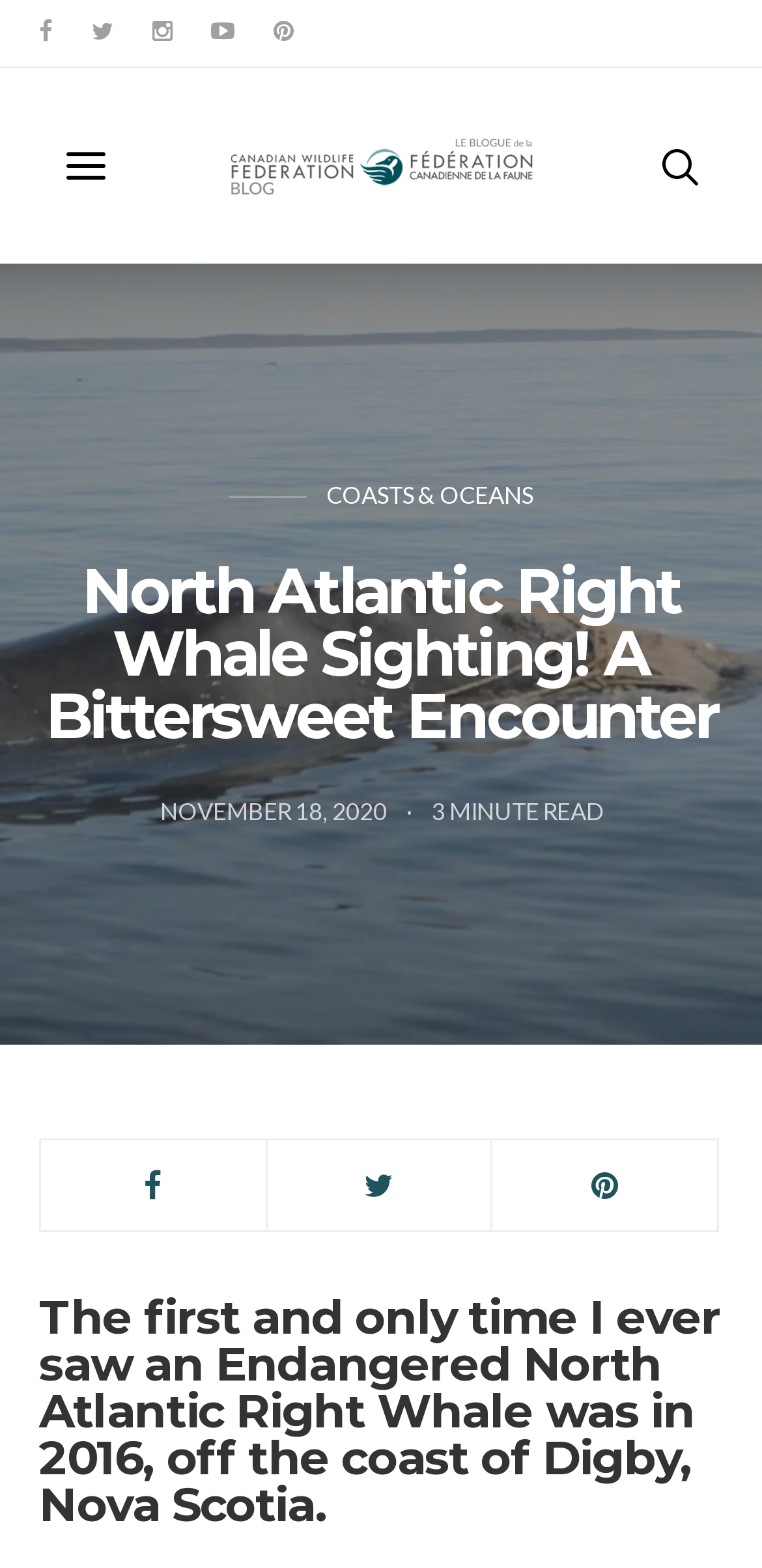Offer an extensive depiction of the webpage and its key elements.

The webpage is about a personal encounter with a North Atlantic Right Whale, with a focus on wildlife conservation. At the top left, there are five social media links, each represented by an icon. Below these icons, there is a button with an icon. To the right of the button, the website's title "Your Connection to Wildlife" is displayed, accompanied by an image. 

On the top right, there is another icon link. Below the website title, the main heading "North Atlantic Right Whale Sighting! A Bittersweet Encounter" is prominently displayed. 

Under the main heading, there is a timestamp indicating the article was published on November 18, 2020, which takes about 3 minutes to read. 

The main content of the webpage starts with a heading that describes the author's personal experience of seeing an Endangered North Atlantic Right Whale in 2016, off the coast of Digby, Nova Scotia. 

At the bottom of the page, there are three more social media links, each represented by an icon, aligned horizontally.